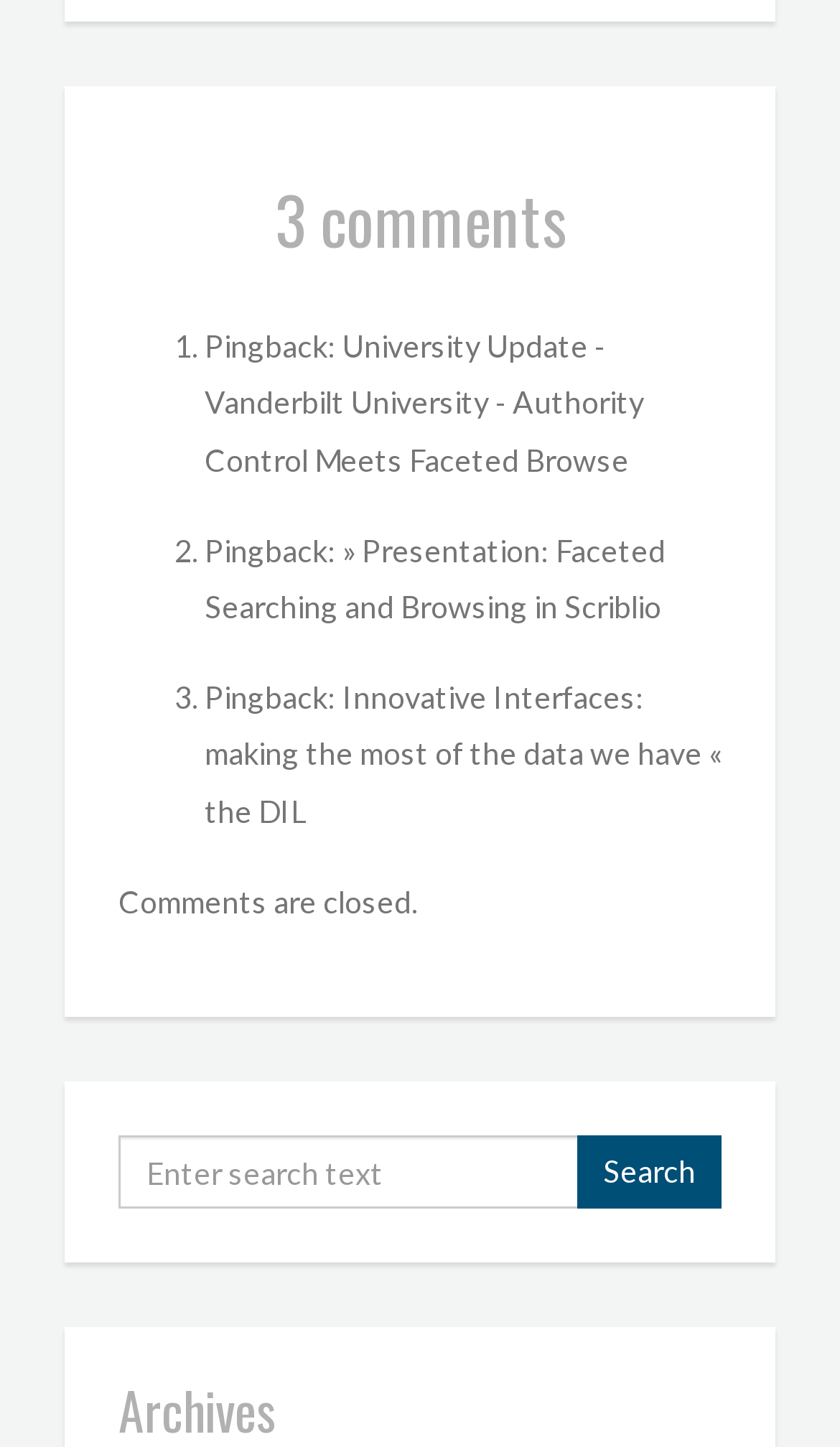Find the bounding box of the web element that fits this description: "value="Search"".

[0.687, 0.785, 0.859, 0.836]